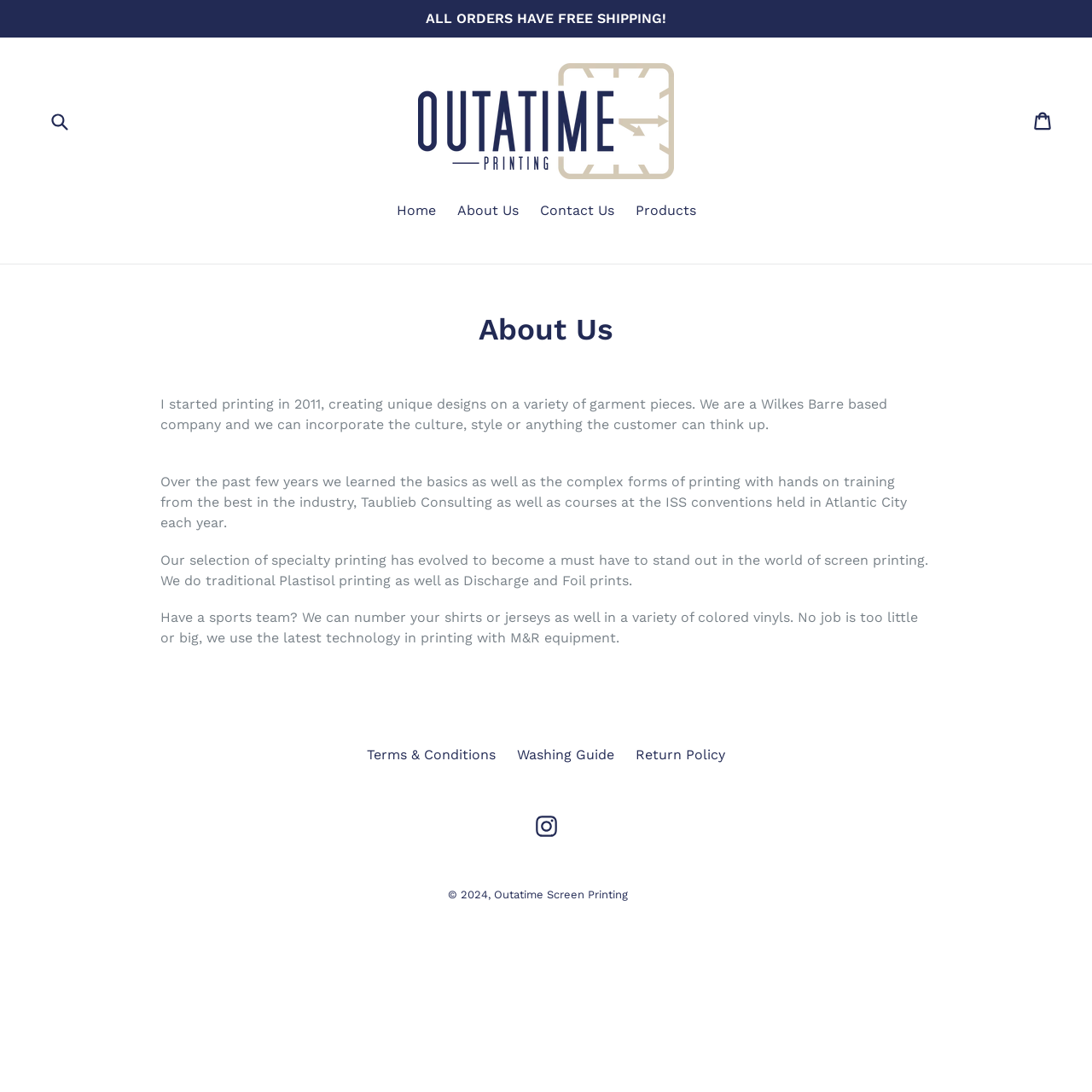What types of printing does Outatime offer? Examine the screenshot and reply using just one word or a brief phrase.

Plastisol, Discharge, Foil